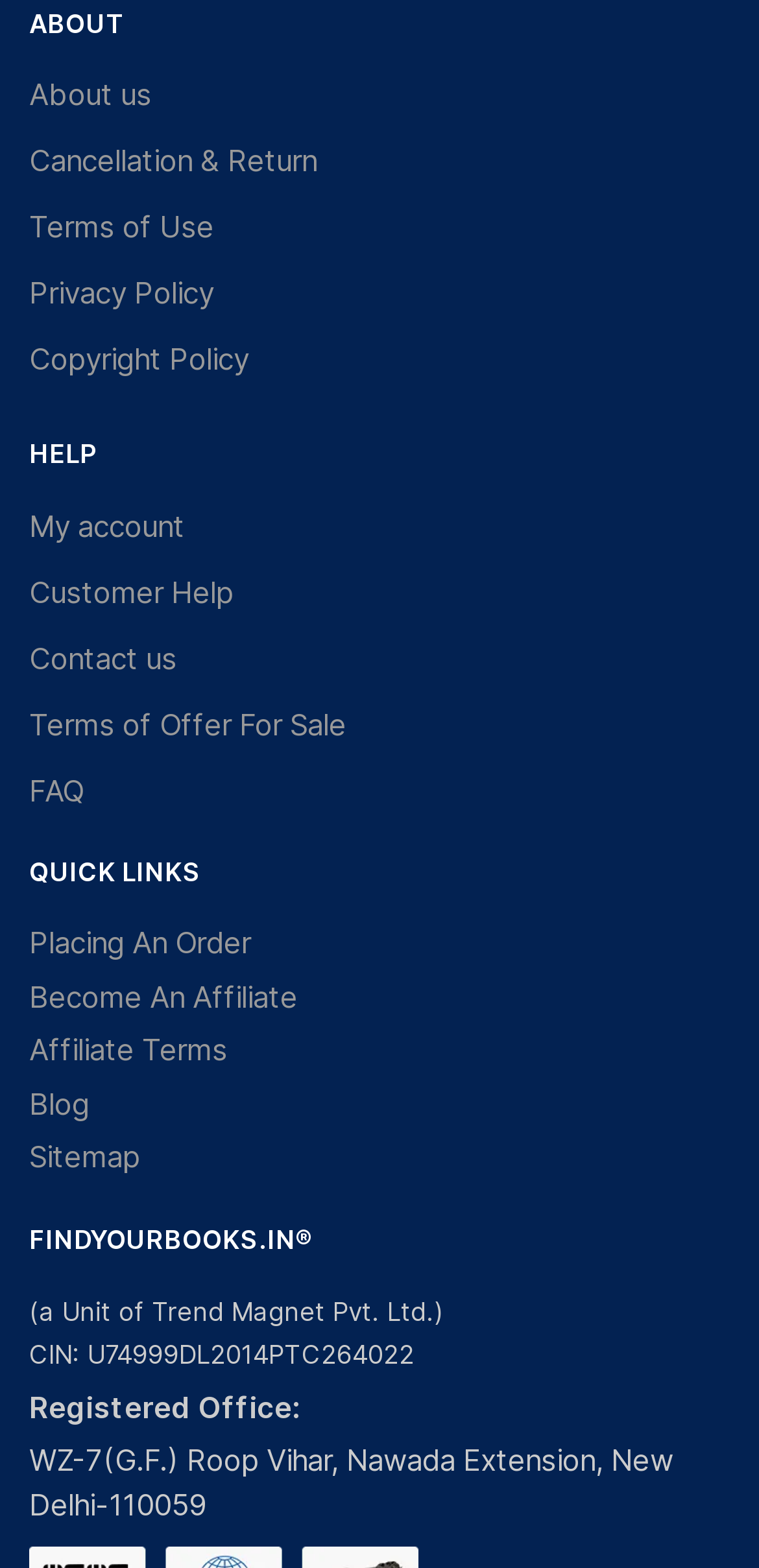Locate the bounding box for the described UI element: "Terms of Offer For Sale". Ensure the coordinates are four float numbers between 0 and 1, formatted as [left, top, right, bottom].

[0.038, 0.449, 0.456, 0.476]